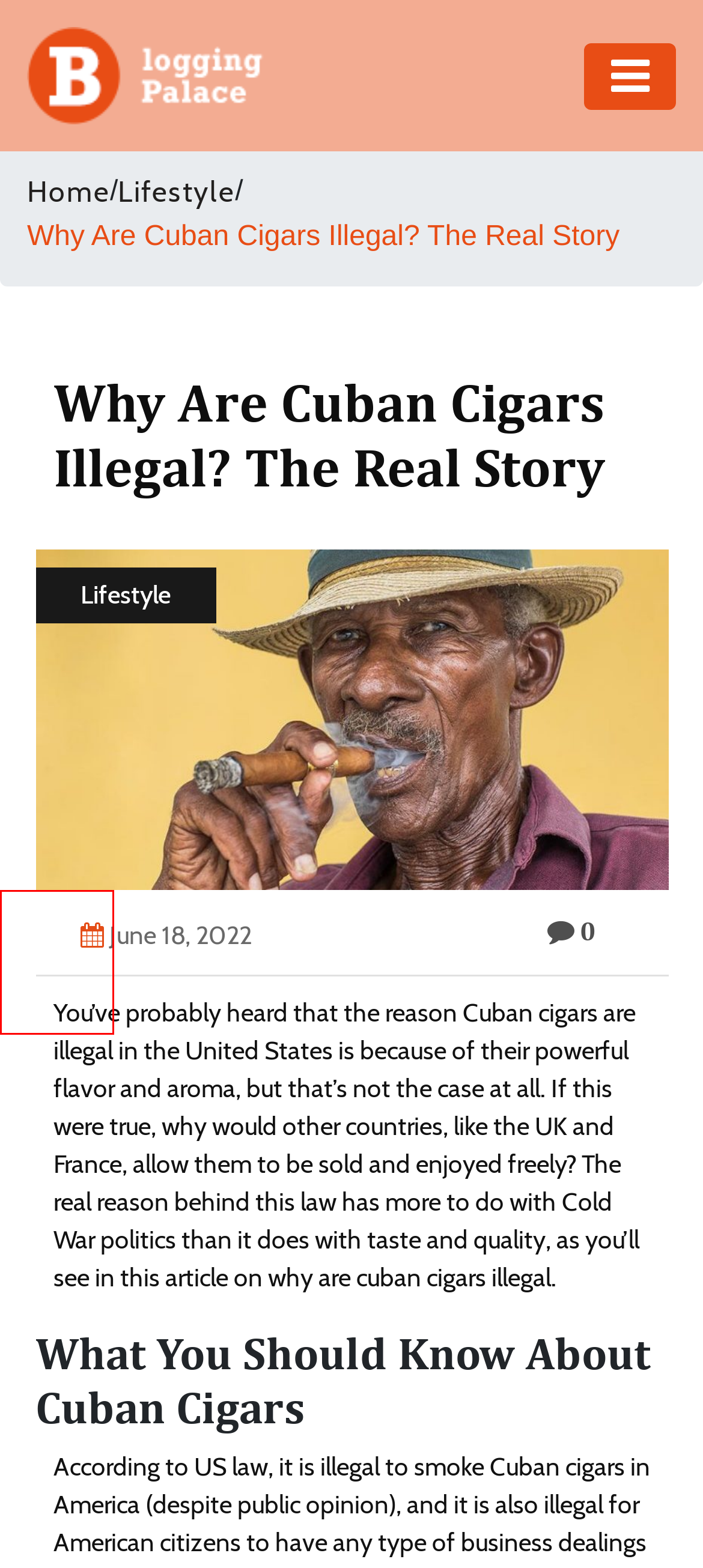You have been given a screenshot of a webpage, where a red bounding box surrounds a UI element. Identify the best matching webpage description for the page that loads after the element in the bounding box is clicked. Options include:
A. Higher Education Blog | Education Blog Topics - Blogging Palace
B. Contact Us
C. Blogging Palace | Latest Articles To Read | Latest Blogs Online
D. Popular Information Technology News Blogs | Blogging Palace
E. Lifestyle - Blogging Palace
F. Health Care Blog | Health Insurance and Policy blog - Blogging Palace
G. Best Adventure Blogs | Travel Adventure Blogs - Blogging Palace
H. Life Insurance Blog | Term Life Insurance Blog - Blogging Palace

B